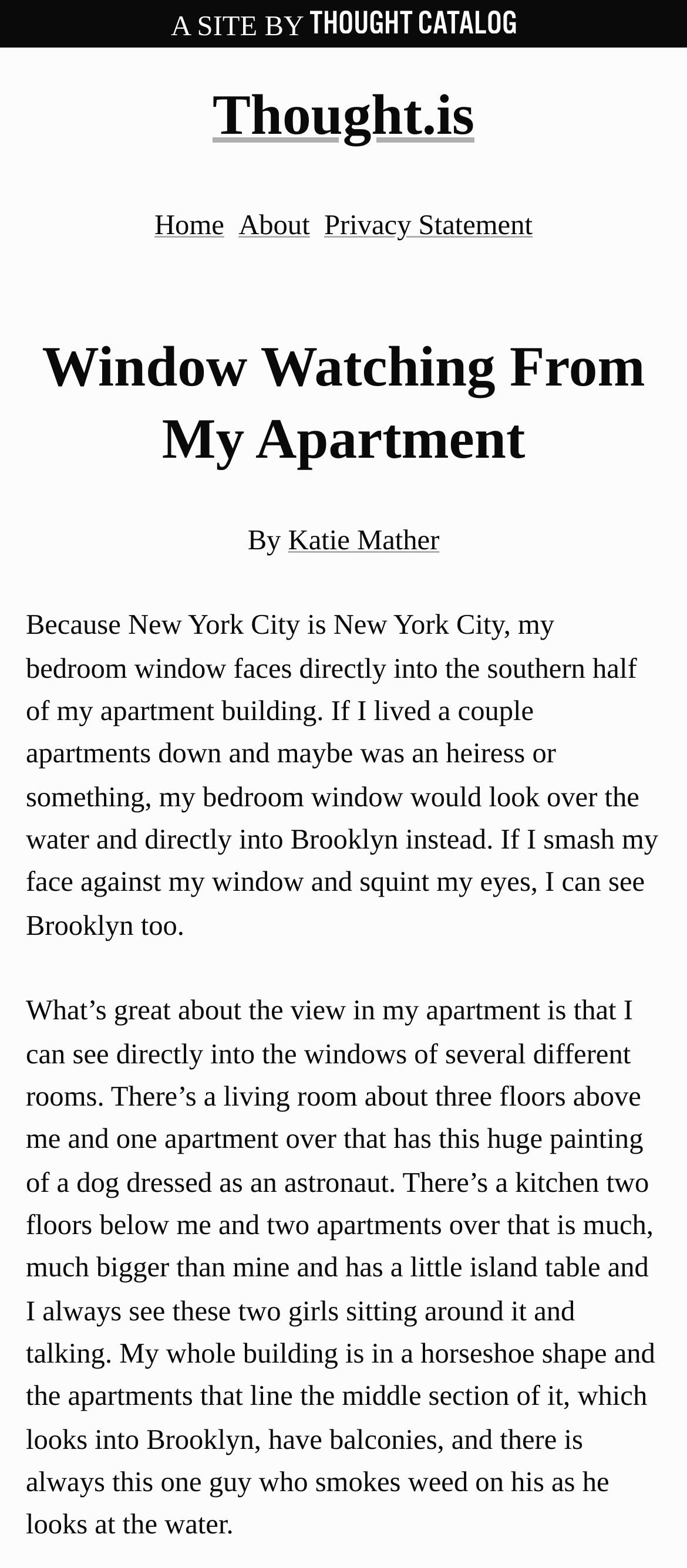What can be seen from the author's bedroom window?
Please answer the question as detailed as possible based on the image.

I determined the answer by reading the article content, which describes the author's view from their bedroom window. According to the text, the author can see Brooklyn if they squint their eyes, and they can also see into the windows of several other apartments.